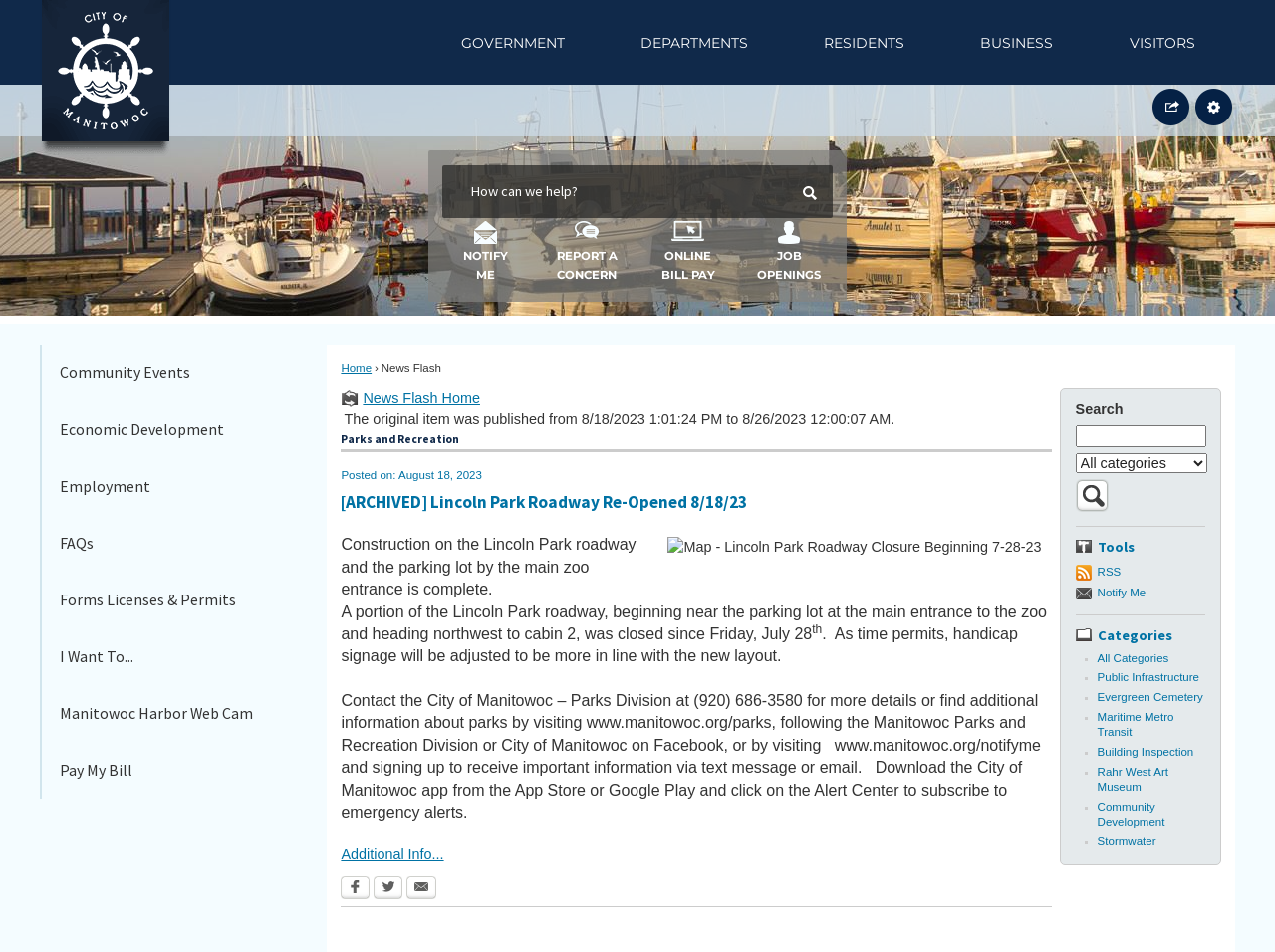Please determine the bounding box coordinates for the element that should be clicked to follow these instructions: "Click on Notify Me".

[0.843, 0.59, 0.945, 0.61]